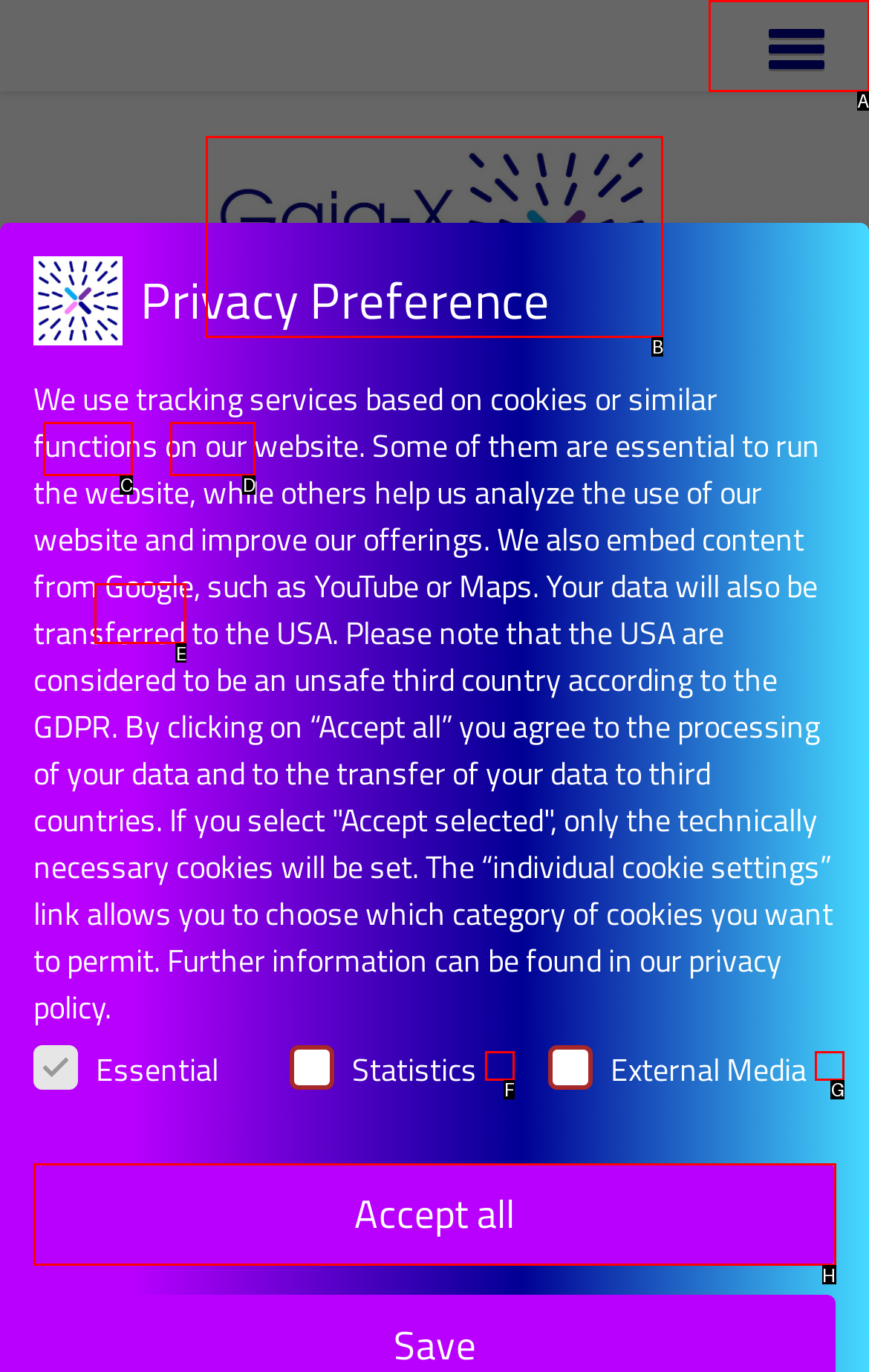Look at the description: ← Step-By-Step Straightforward anastasiadate.com Plans
Determine the letter of the matching UI element from the given choices.

None